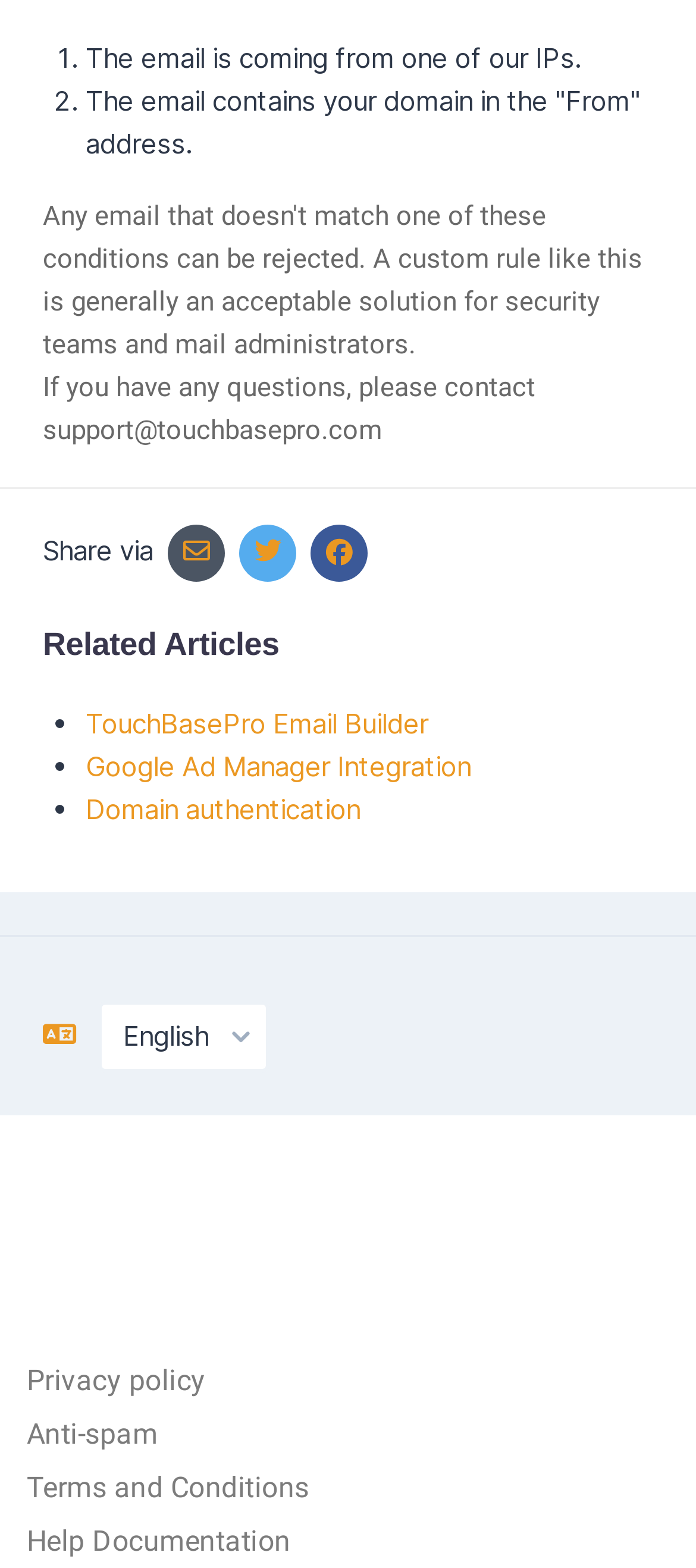Find the bounding box coordinates of the element I should click to carry out the following instruction: "Change language".

[0.141, 0.638, 0.387, 0.684]